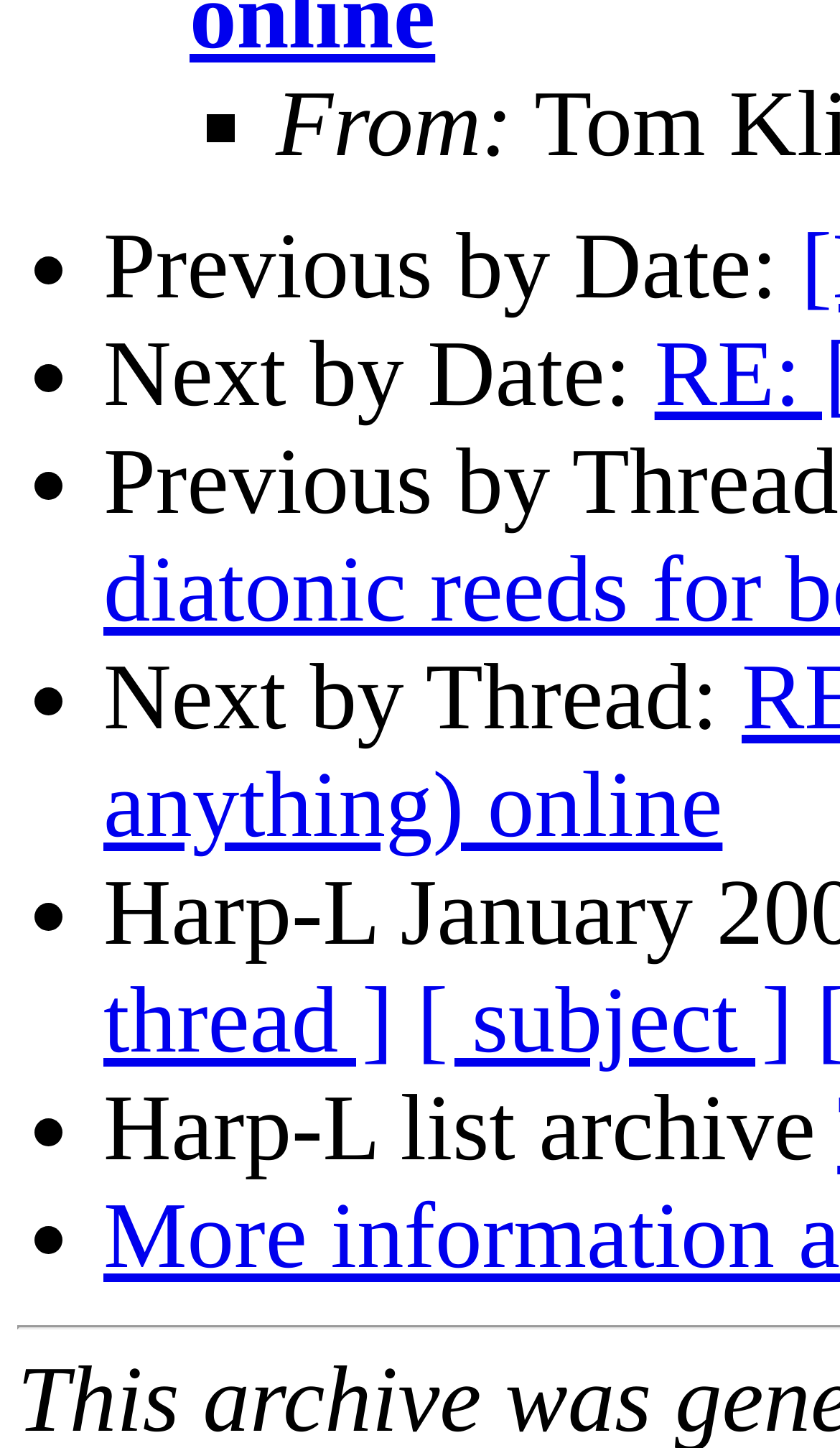Provide the bounding box coordinates of the HTML element this sentence describes: "[ subject ]". The bounding box coordinates consist of four float numbers between 0 and 1, i.e., [left, top, right, bottom].

[0.496, 0.669, 0.944, 0.741]